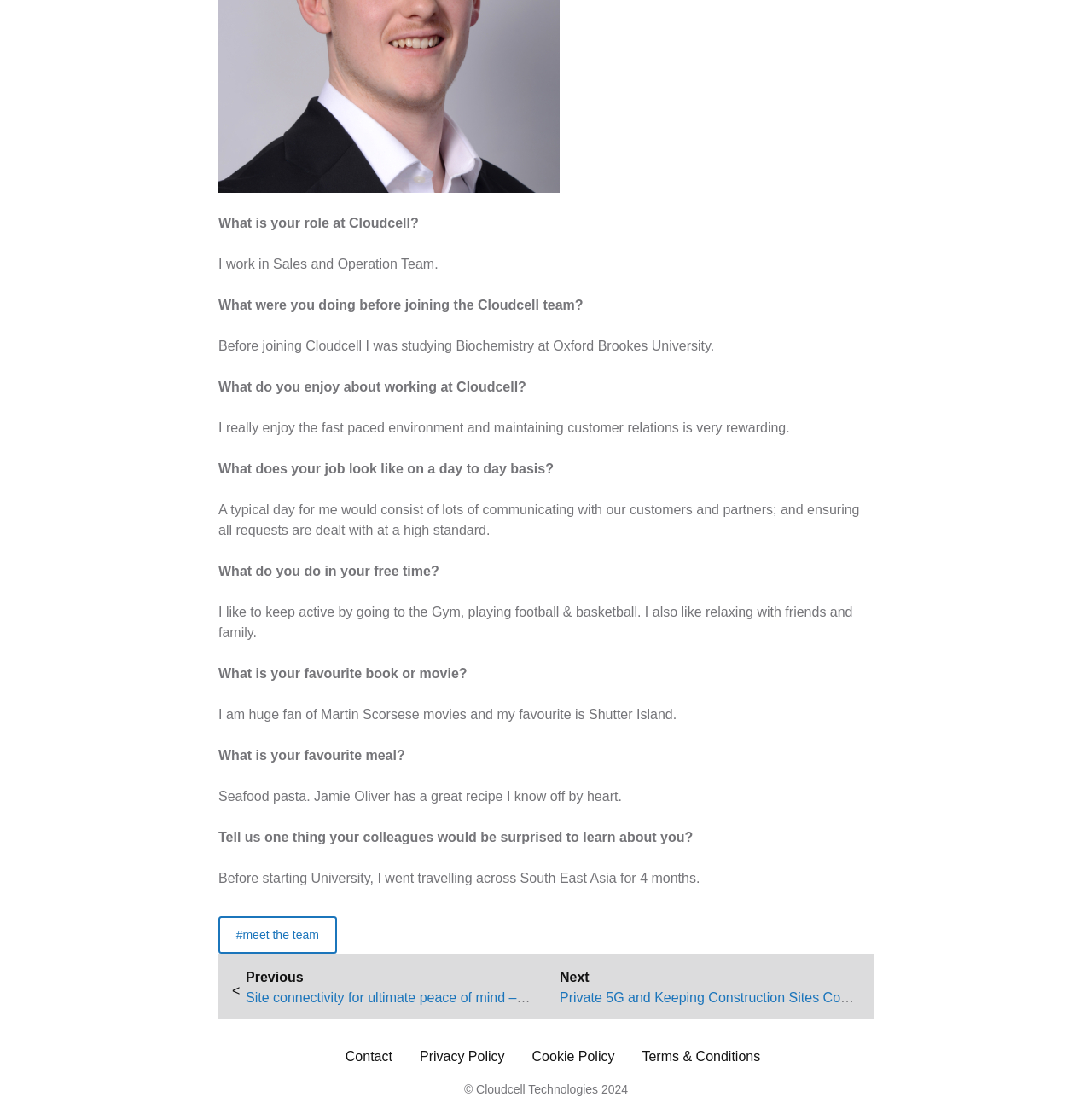Give the bounding box coordinates for the element described by: "Terms & Conditions".

[0.588, 0.941, 0.696, 0.954]